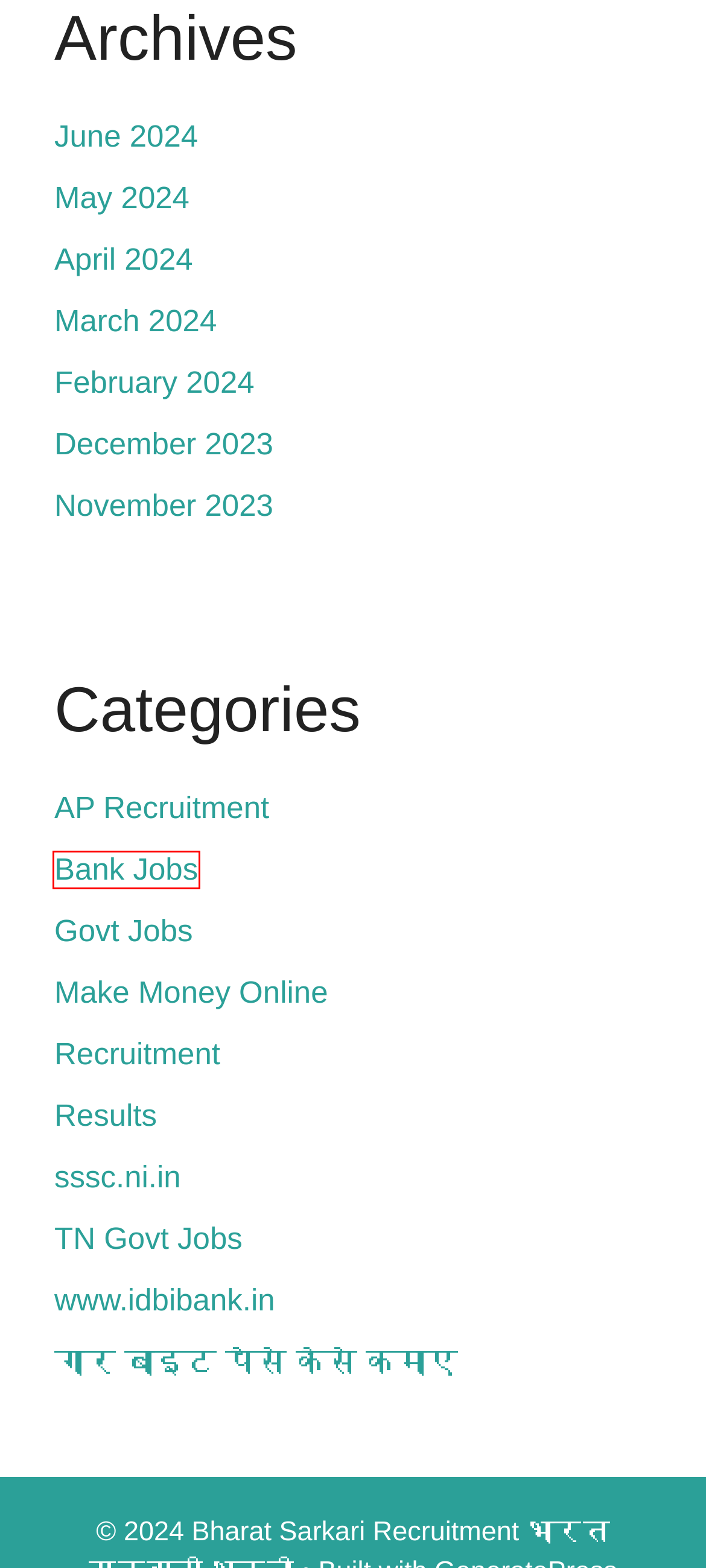Given a webpage screenshot with a red bounding box around a particular element, identify the best description of the new webpage that will appear after clicking on the element inside the red bounding box. Here are the candidates:
A. गार बाइट पैसे कैसे कमाए - Bharat Sarkari Recruitment भारत सरकारी भर्ती
B. Results - Bharat Sarkari Recruitment भारत सरकारी भर्ती
C. Sssc.ni.in - Bharat Sarkari Recruitment भारत सरकारी भर्ती
D. Recruitment - Bharat Sarkari Recruitment भारत सरकारी भर्ती
E. TN Govt Jobs - Bharat Sarkari Recruitment भारत सरकारी भर्ती
F. Govt Jobs - Bharat Sarkari Recruitment भारत सरकारी भर्ती
G. Bank Jobs - Bharat Sarkari Recruitment भारत सरकारी भर्ती
H. Www.idbibank.in - Bharat Sarkari Recruitment भारत सरकारी भर्ती

G